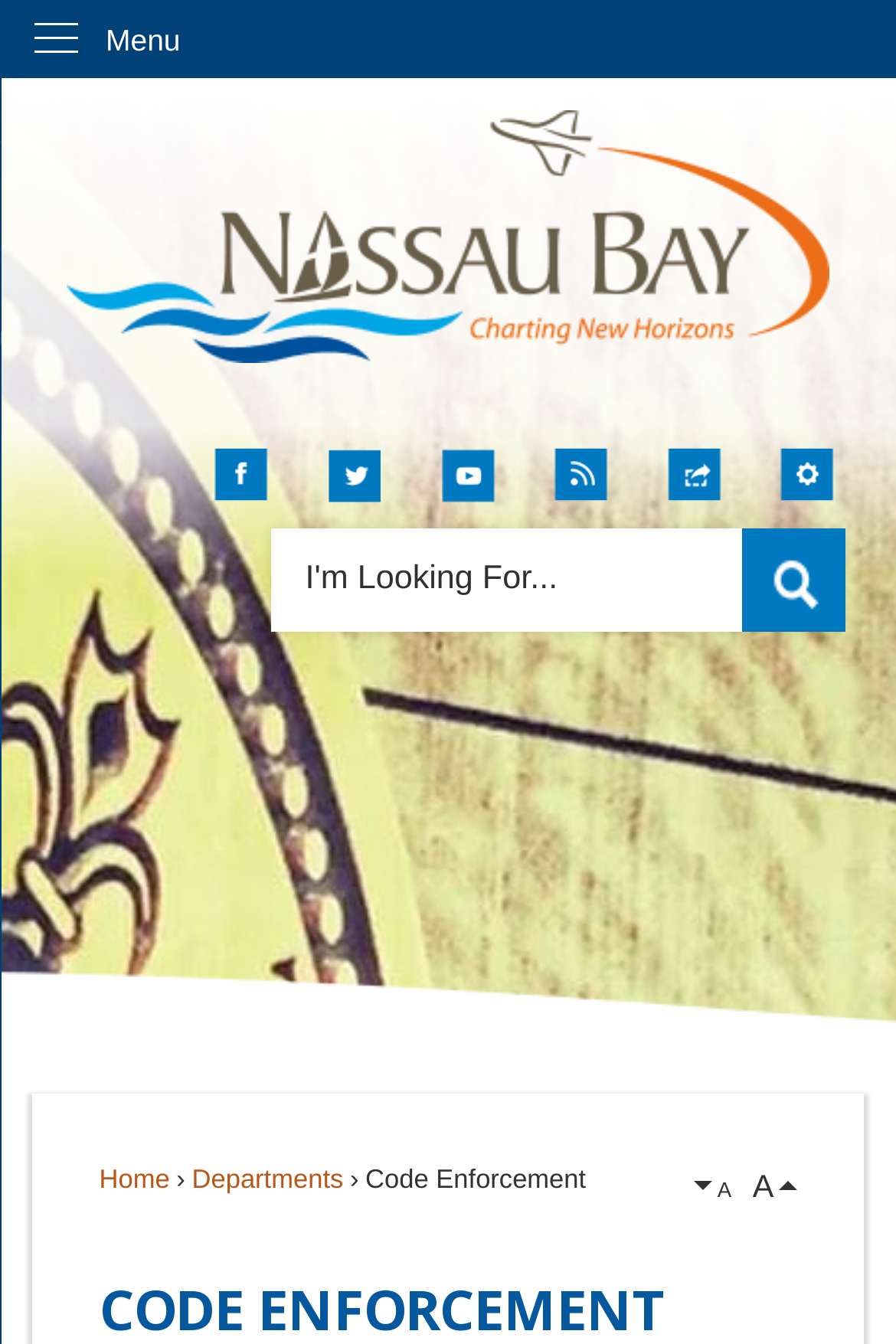What is the name of the city?
Provide a short answer using one word or a brief phrase based on the image.

Nassau Bay